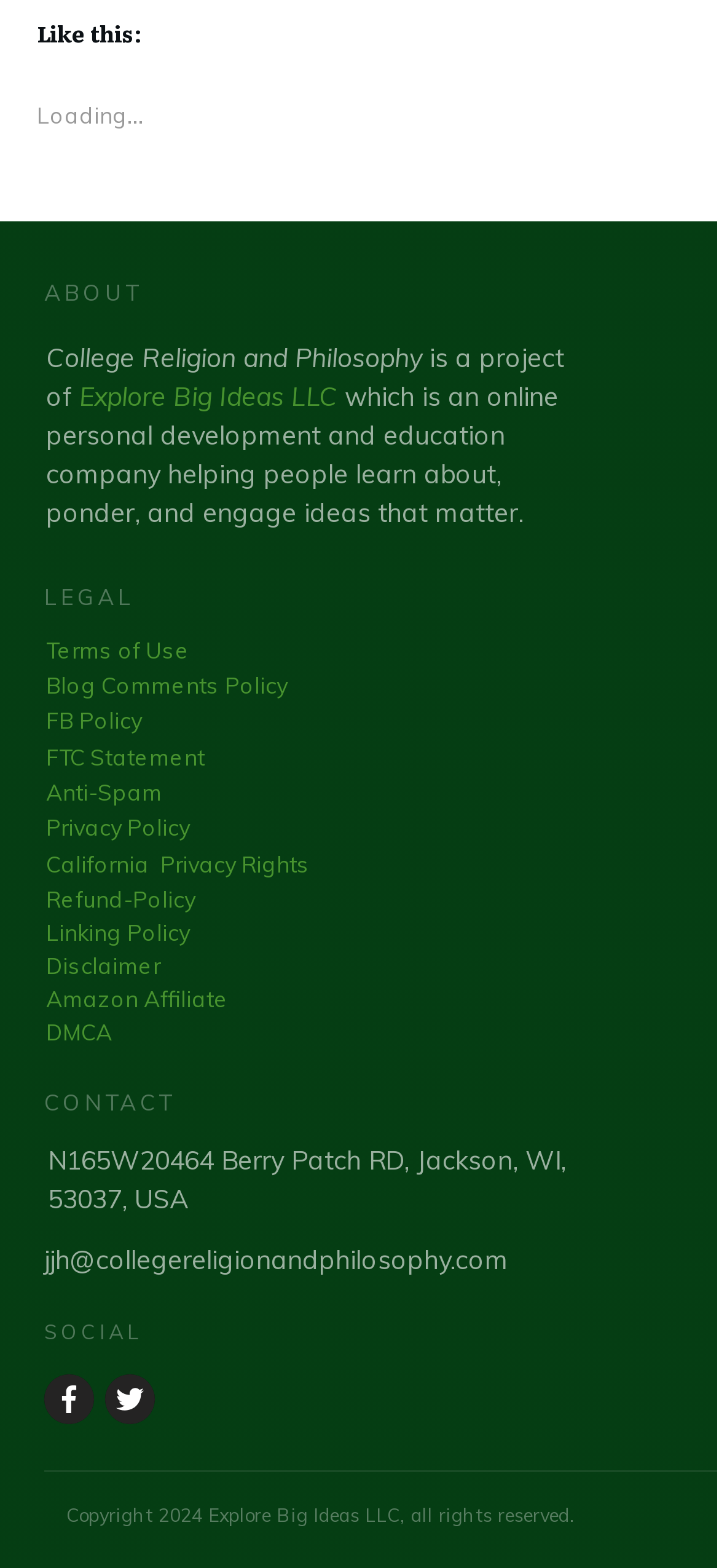Respond to the following question with a brief word or phrase:
What is the address of the contact?

N165W20464 Berry Patch RD, Jackson, WI, 53037, USA